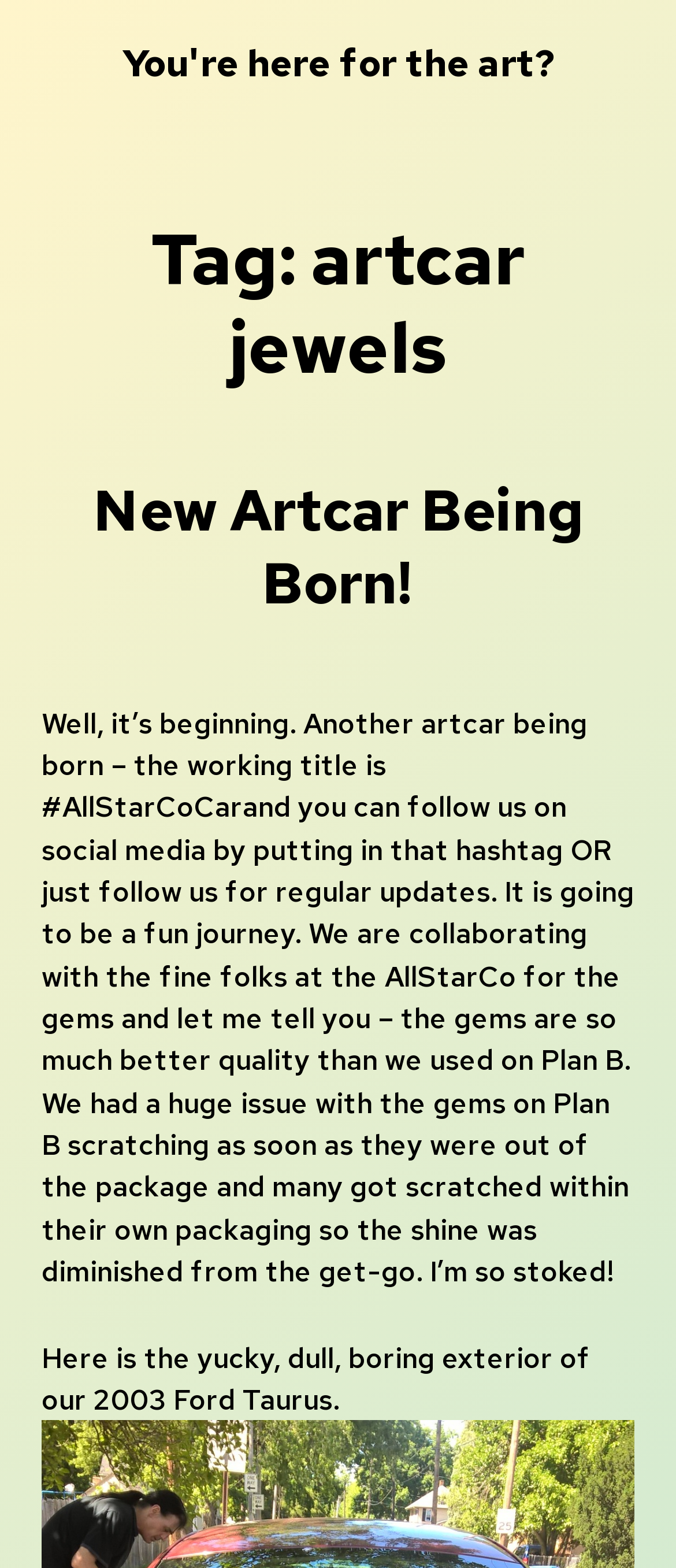What is the make and model of the car being used for the art project?
Please provide a single word or phrase as your answer based on the screenshot.

2003 Ford Taurus